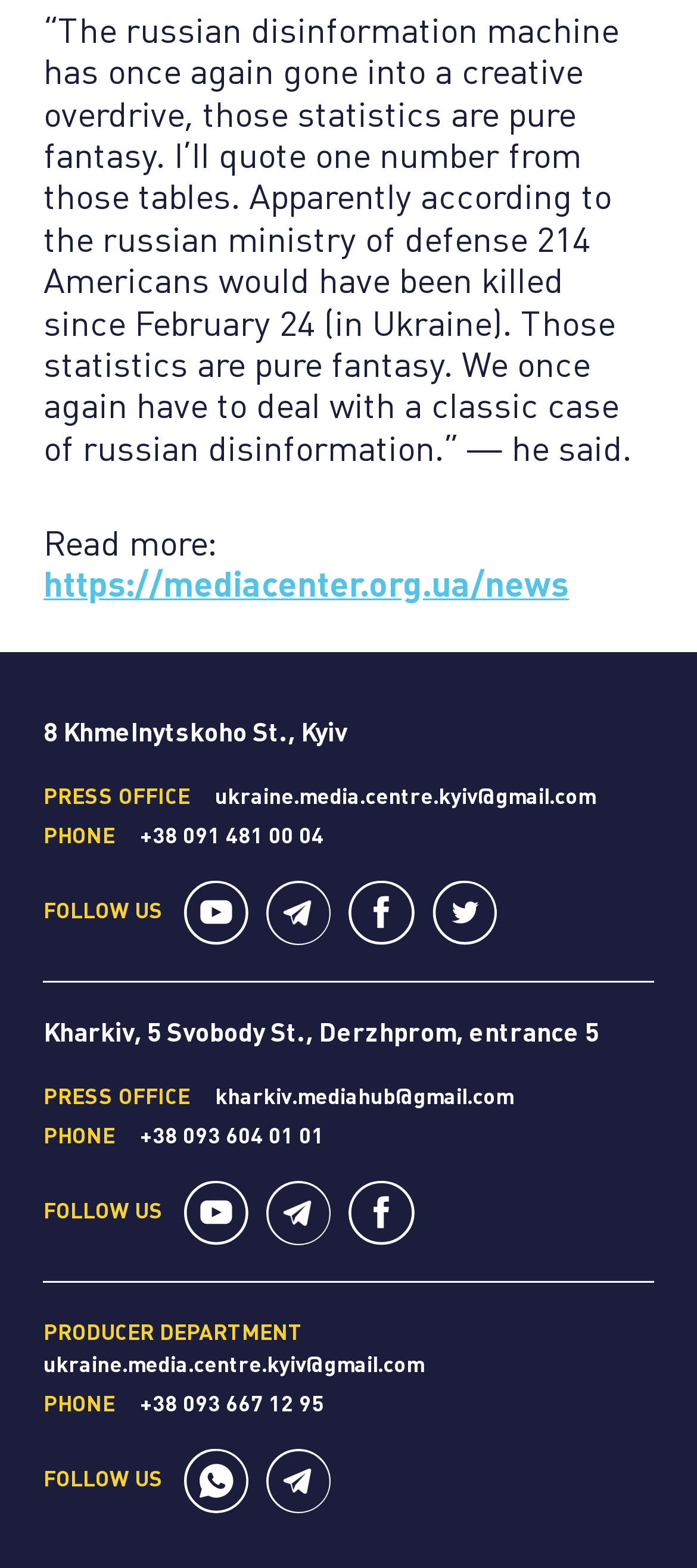What is the quote about?
Please provide a detailed answer to the question.

The quote mentioned on the webpage is about Russian disinformation, where the speaker is refuting the statistics provided by the Russian Ministry of Defense as pure fantasy.